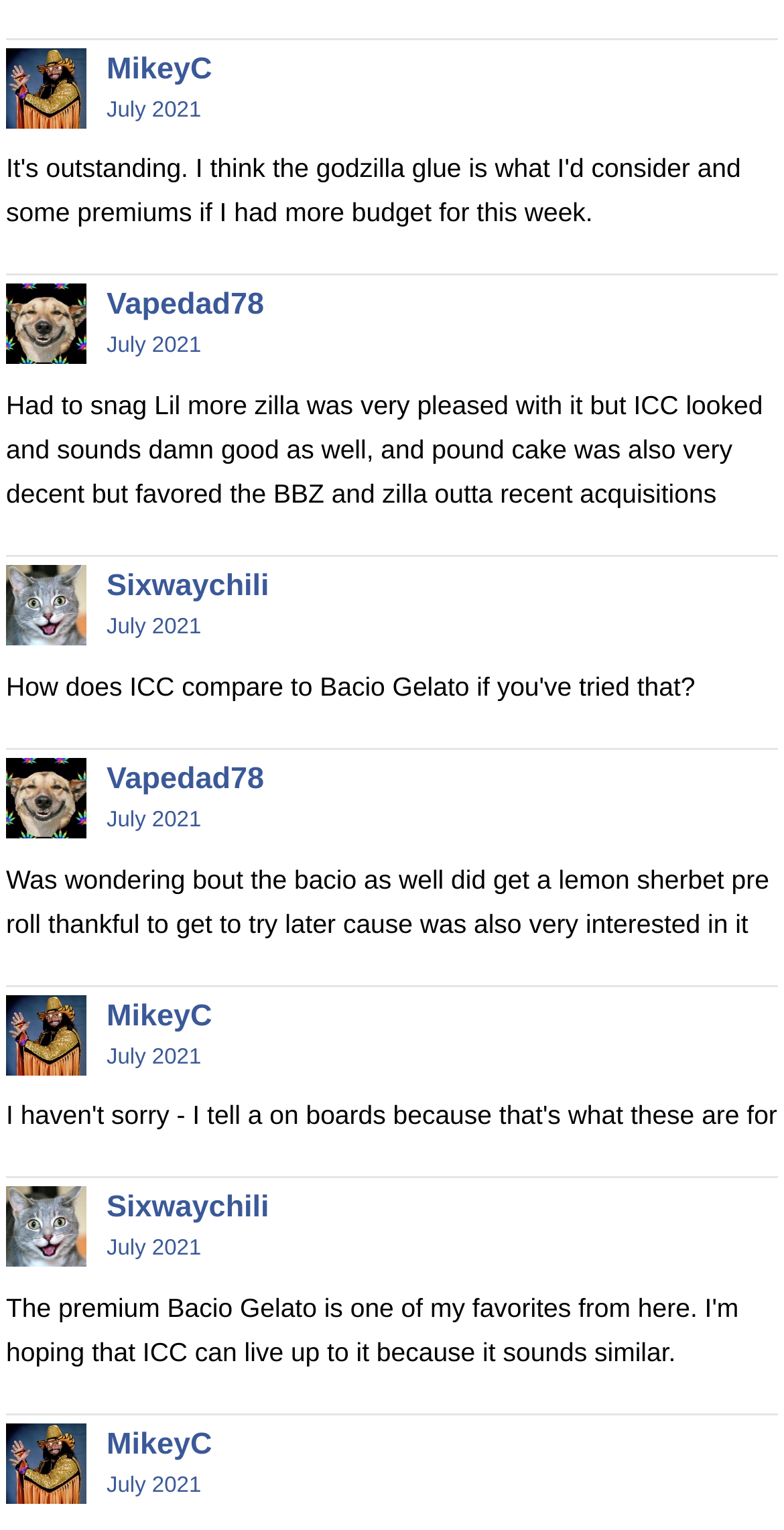Using the given description, provide the bounding box coordinates formatted as (top-left x, top-left y, bottom-right x, bottom-right y), with all values being floating point numbers between 0 and 1. Description: MikeyC

[0.136, 0.032, 0.271, 0.055]